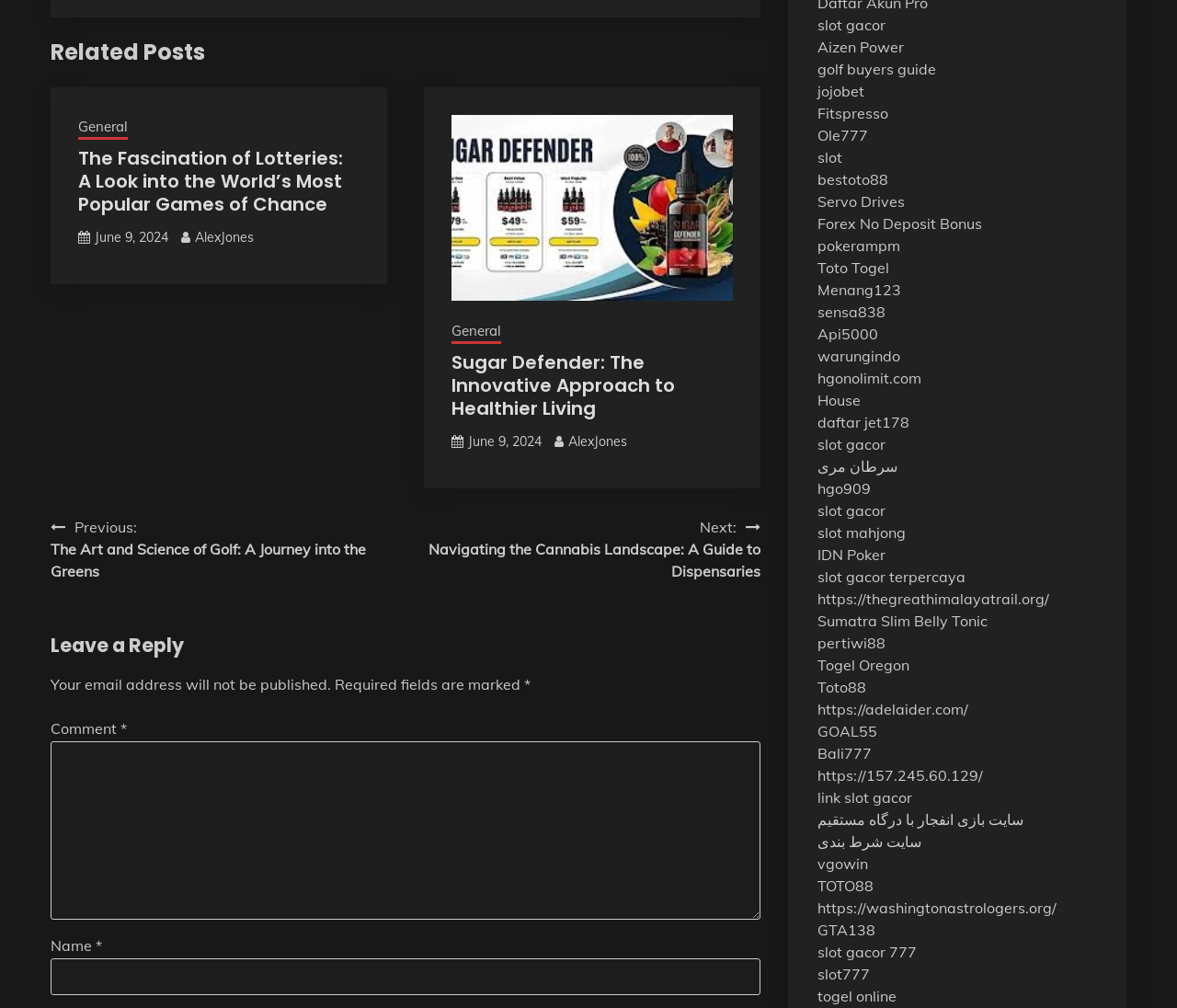Review the image closely and give a comprehensive answer to the question: What is the title of the first post?

I found the title of the first post by looking at the heading element with the text 'The Fascination of Lotteries: A Look into the World’s Most Popular Games of Chance' and extracting the main title from it.